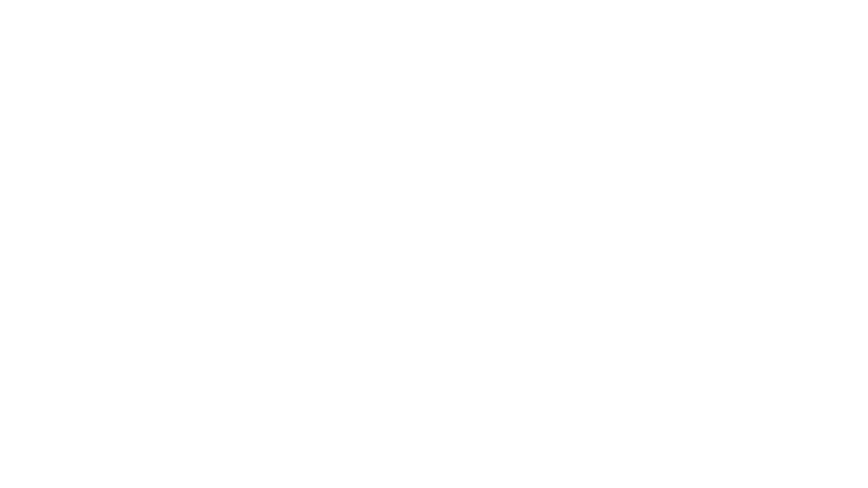Describe the scene depicted in the image with great detail.

The image illustrates the phrase "FUNDED SUCCESSFULLY," highlighting the successful completion of funding for a project. This context is part of the broader presentation focusing on the "Schmiedeweg 1" project, which includes the construction of four apartment buildings in Leibnitz, Austria. The project encompasses a total of 36 privately financed flats with notable features such as modern architecture, open spaces like terraces or gardens, and sustainable building practices. The image serves as a visual affirmation of the project's funding status, reinforcing confidence in the initiative.